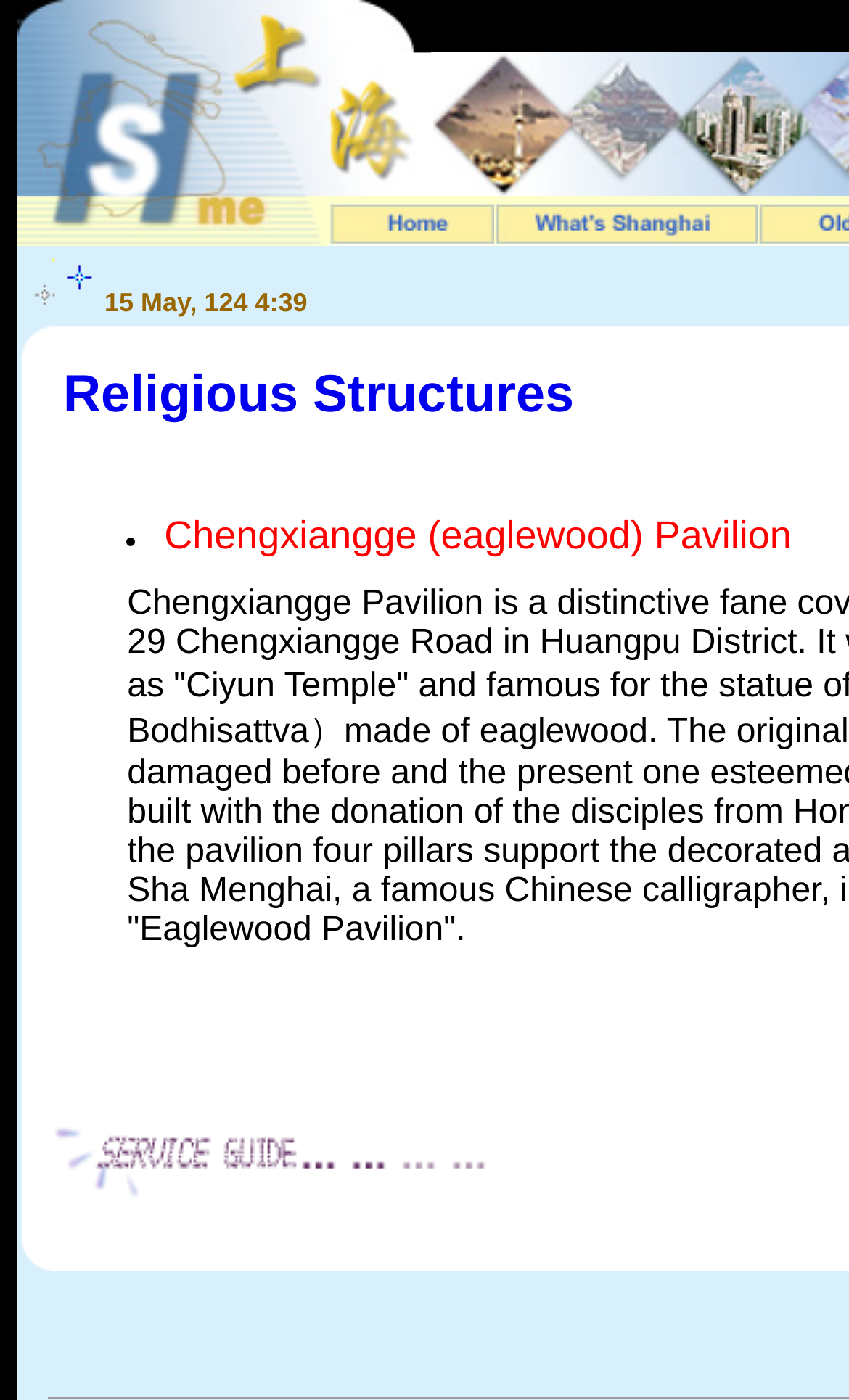Provide a brief response to the question using a single word or phrase: 
How many table cells are in the first row?

3